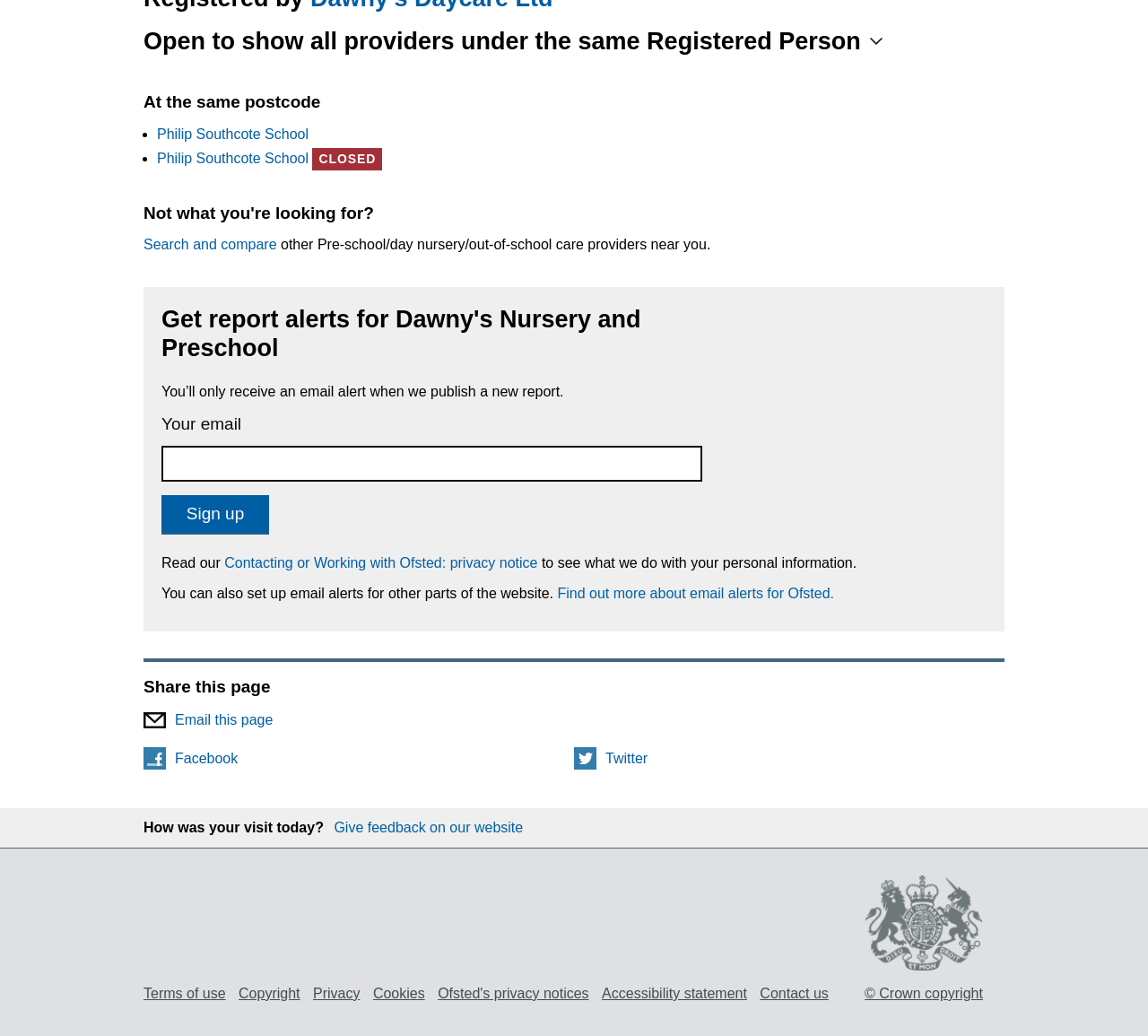Answer the following query concisely with a single word or phrase:
What is the text of the first heading?

Open to show all providers under the same Registered Person